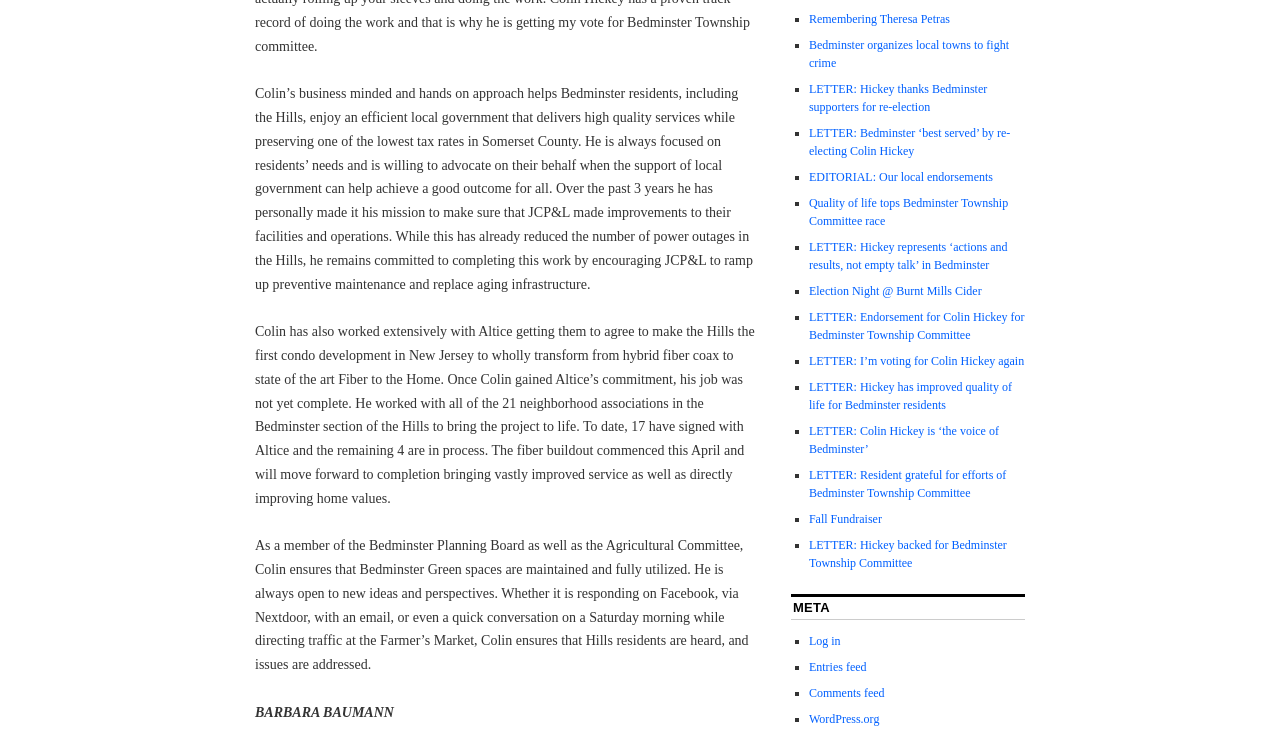Given the element description: "Income Tax Services", predict the bounding box coordinates of the UI element it refers to, using four float numbers between 0 and 1, i.e., [left, top, right, bottom].

None